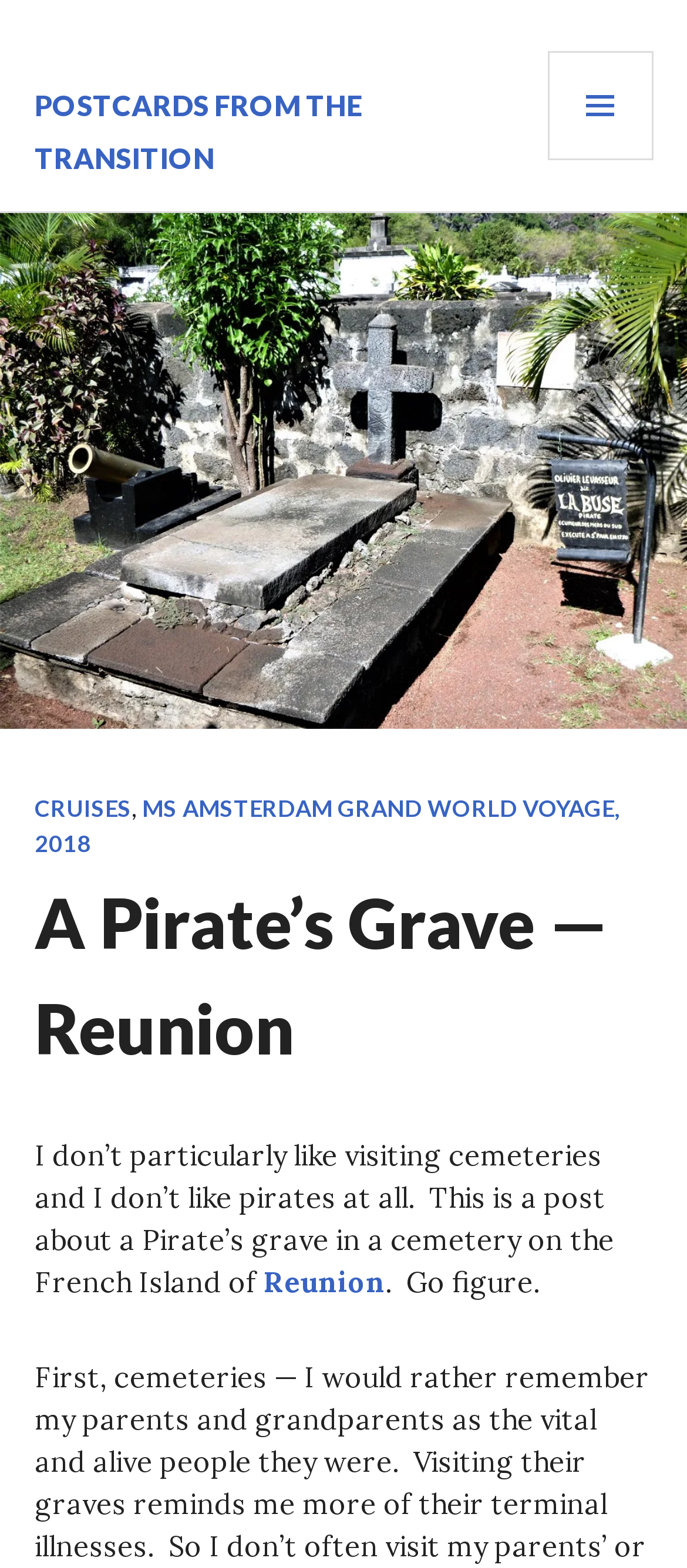Predict the bounding box of the UI element based on this description: "parent_node: POSTCARDS FROM THE TRANSITION".

[0.05, 0.017, 0.742, 0.051]